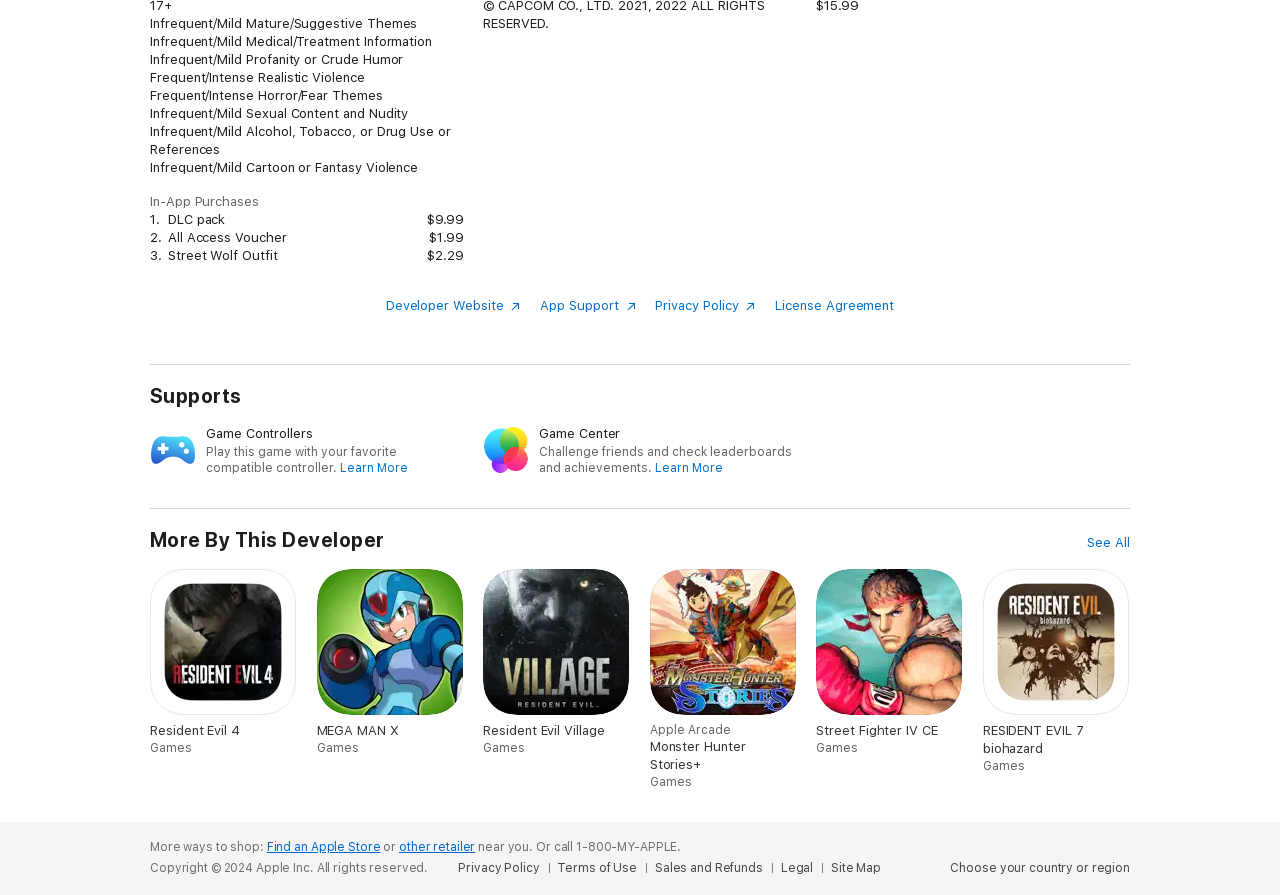Please specify the coordinates of the bounding box for the element that should be clicked to carry out this instruction: "Learn more about game controllers". The coordinates must be four float numbers between 0 and 1, formatted as [left, top, right, bottom].

[0.266, 0.515, 0.319, 0.531]